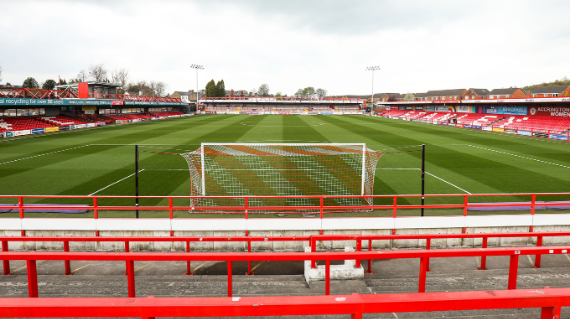Provide a one-word or brief phrase answer to the question:
Are there fans in the stands?

No